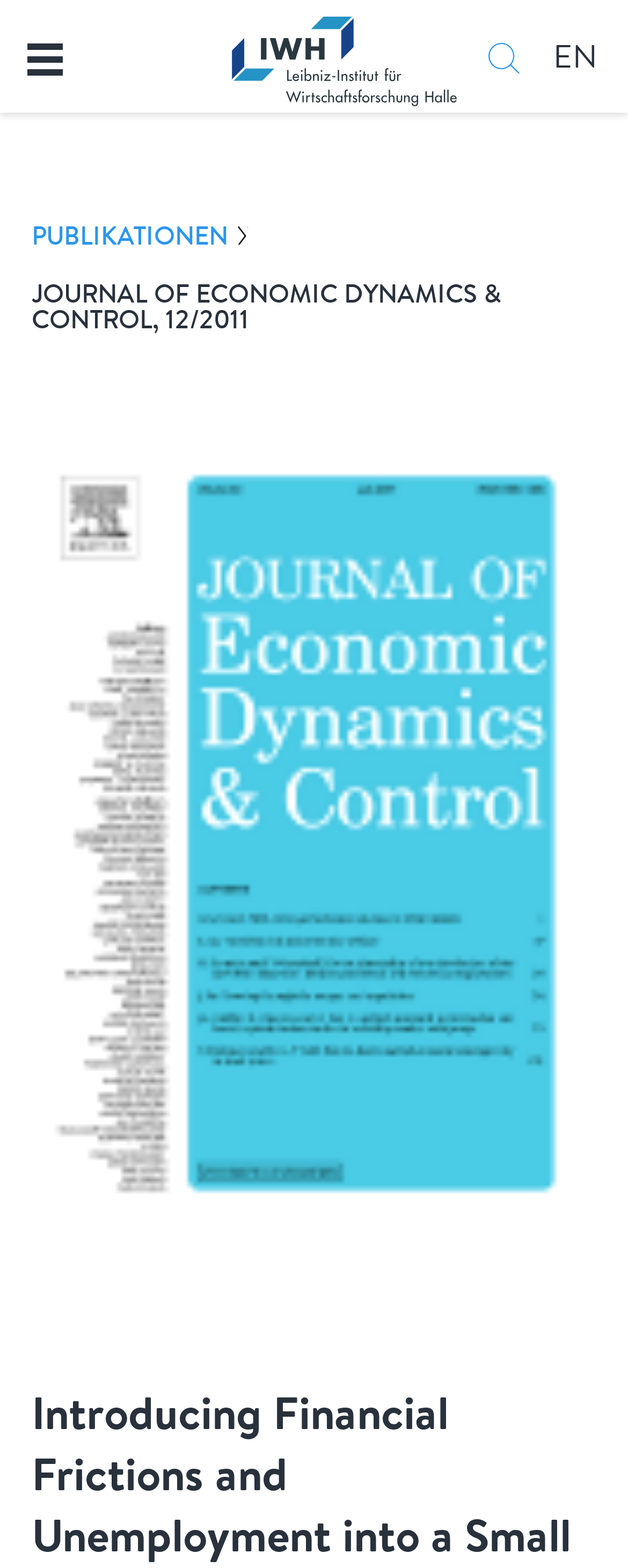What is the main title displayed on this webpage?

Introducing Financial Frictions and Unemployment into a Small Open Economy Model